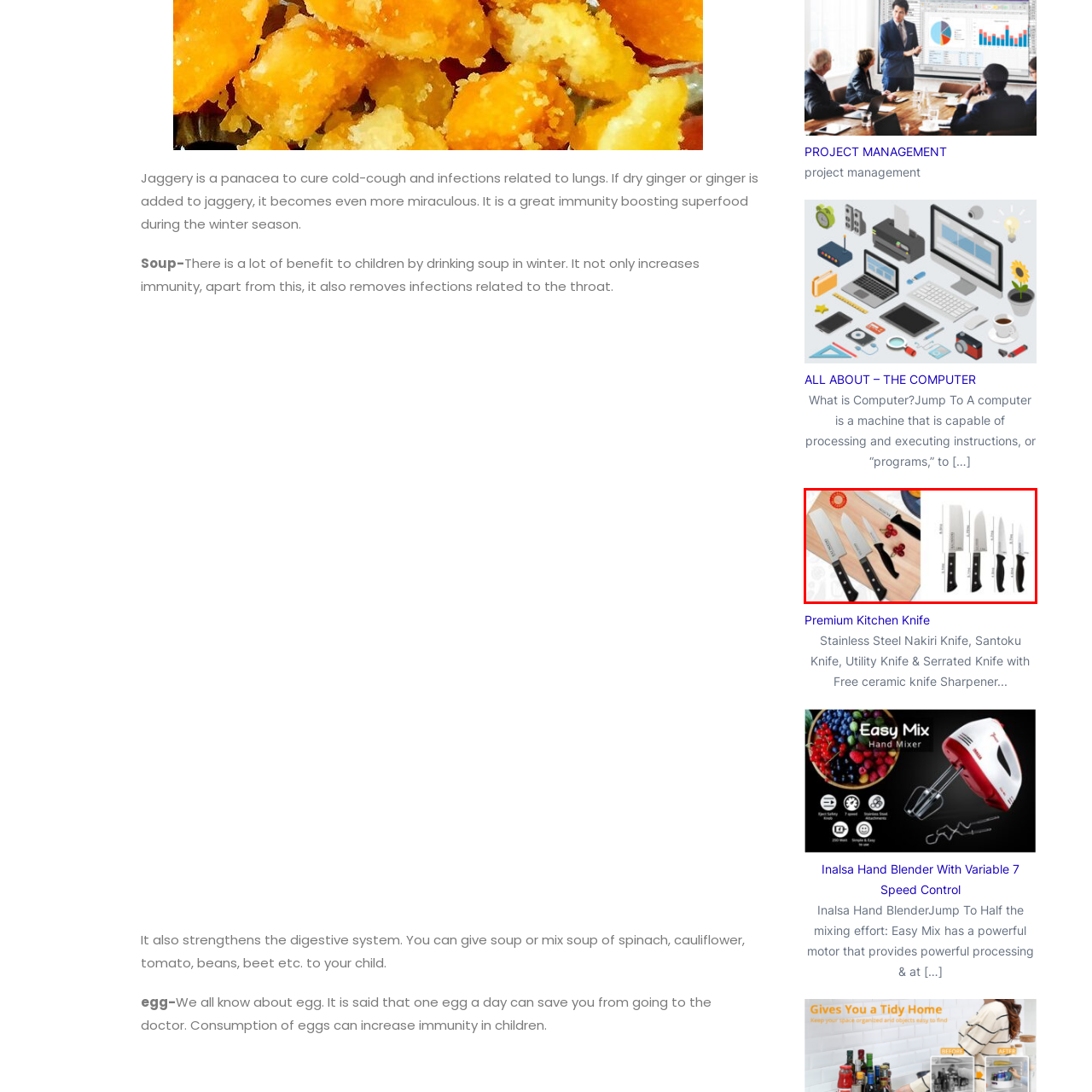Elaborate on the scene depicted within the red bounding box in the image.

The image showcases a set of premium kitchen knives, featuring a variety of blade styles and sizes, elegantly arranged on a wooden cutting board. The knives exhibit sleek stainless steel blades that promise durability and precision in the kitchen. Their ergonomic black handles are designed for comfort and grip, making them ideal for various culinary tasks. Accompanying the knives are fresh ingredients, including cherry tomatoes, emphasizing their practical use in food preparation. This collection represents an essential tool for both amateur cooks and seasoned chefs, enhancing efficiency and style in the culinary experience.